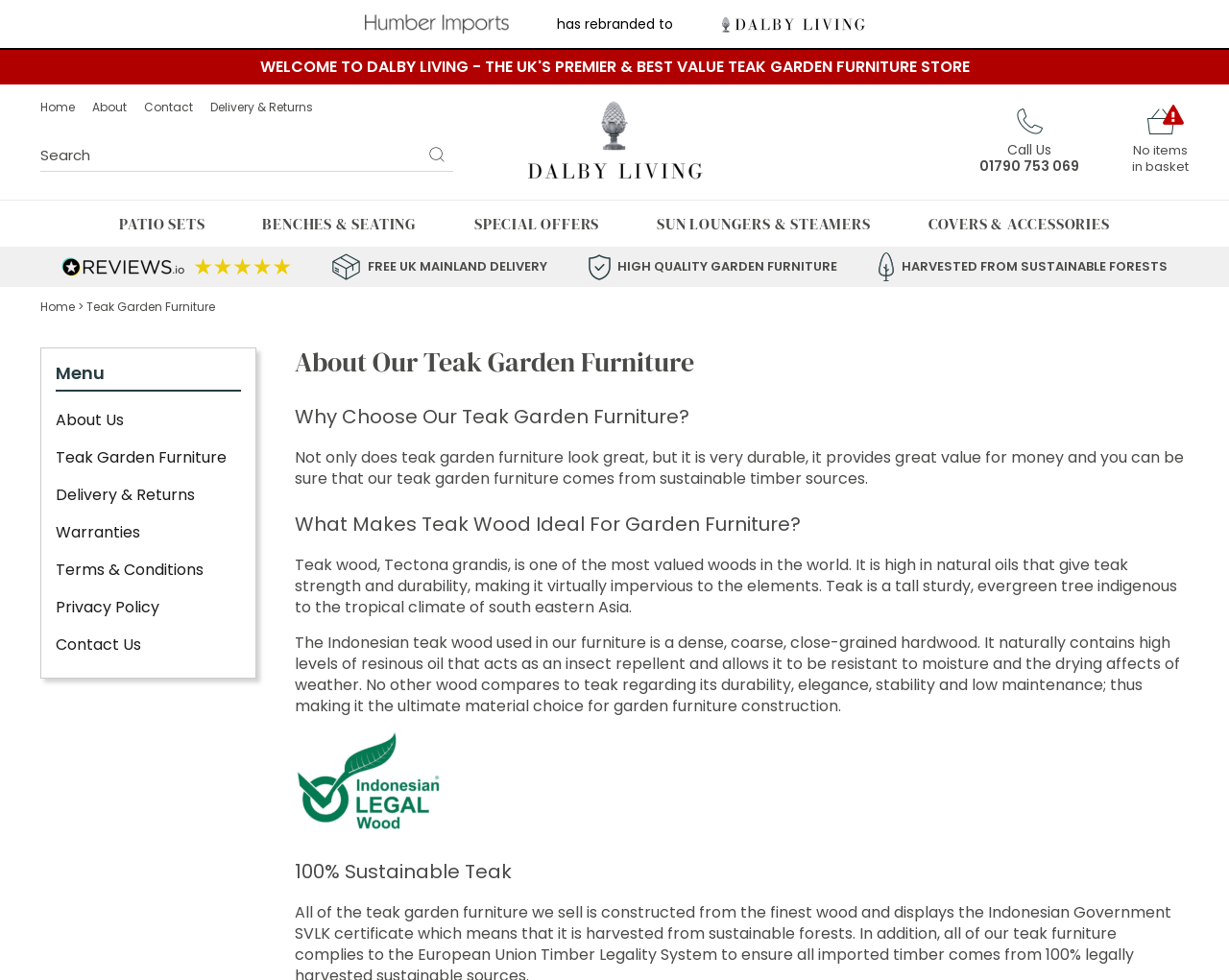Please determine the bounding box coordinates of the element to click on in order to accomplish the following task: "Go to the home page". Ensure the coordinates are four float numbers ranging from 0 to 1, i.e., [left, top, right, bottom].

[0.033, 0.101, 0.073, 0.118]